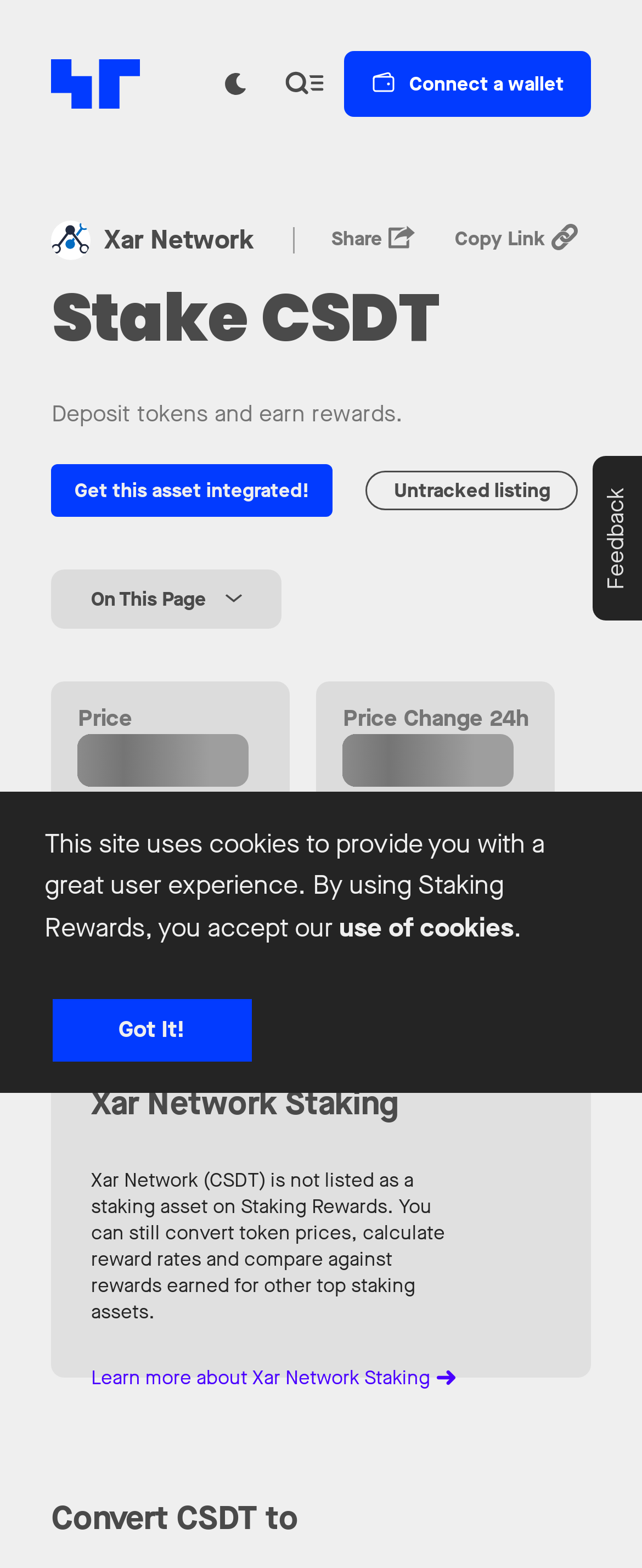Determine the bounding box coordinates of the target area to click to execute the following instruction: "Click the Share button."

[0.5, 0.136, 0.662, 0.169]